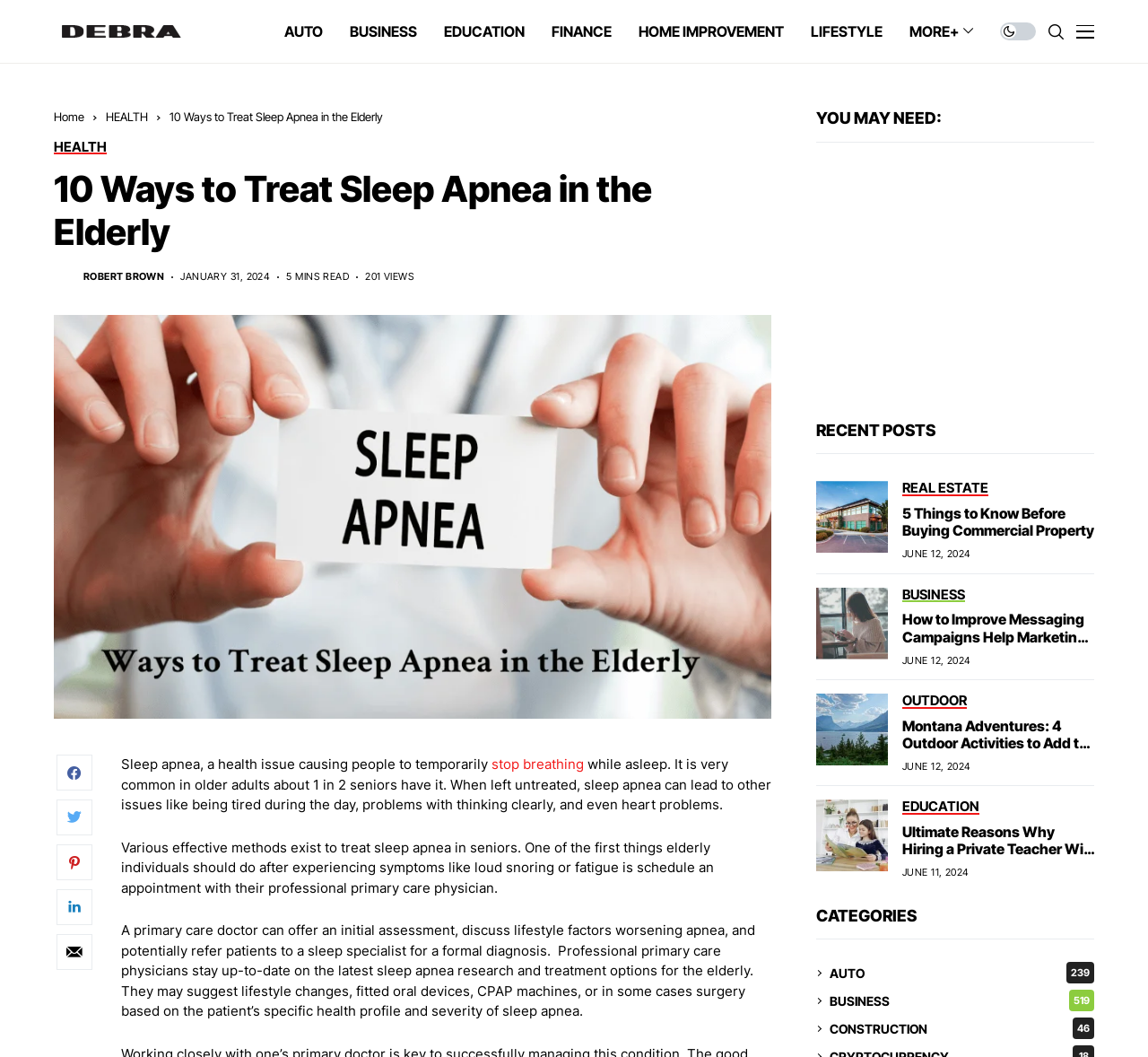Based on the image, please respond to the question with as much detail as possible:
What is the purpose of visiting a primary care physician for sleep apnea?

According to the article, a primary care doctor can offer an initial assessment, discuss lifestyle factors worsening apnea, and potentially refer patients to a sleep specialist for a formal diagnosis. This information can be found in the paragraph that starts with 'A primary care doctor can offer an initial assessment...'.